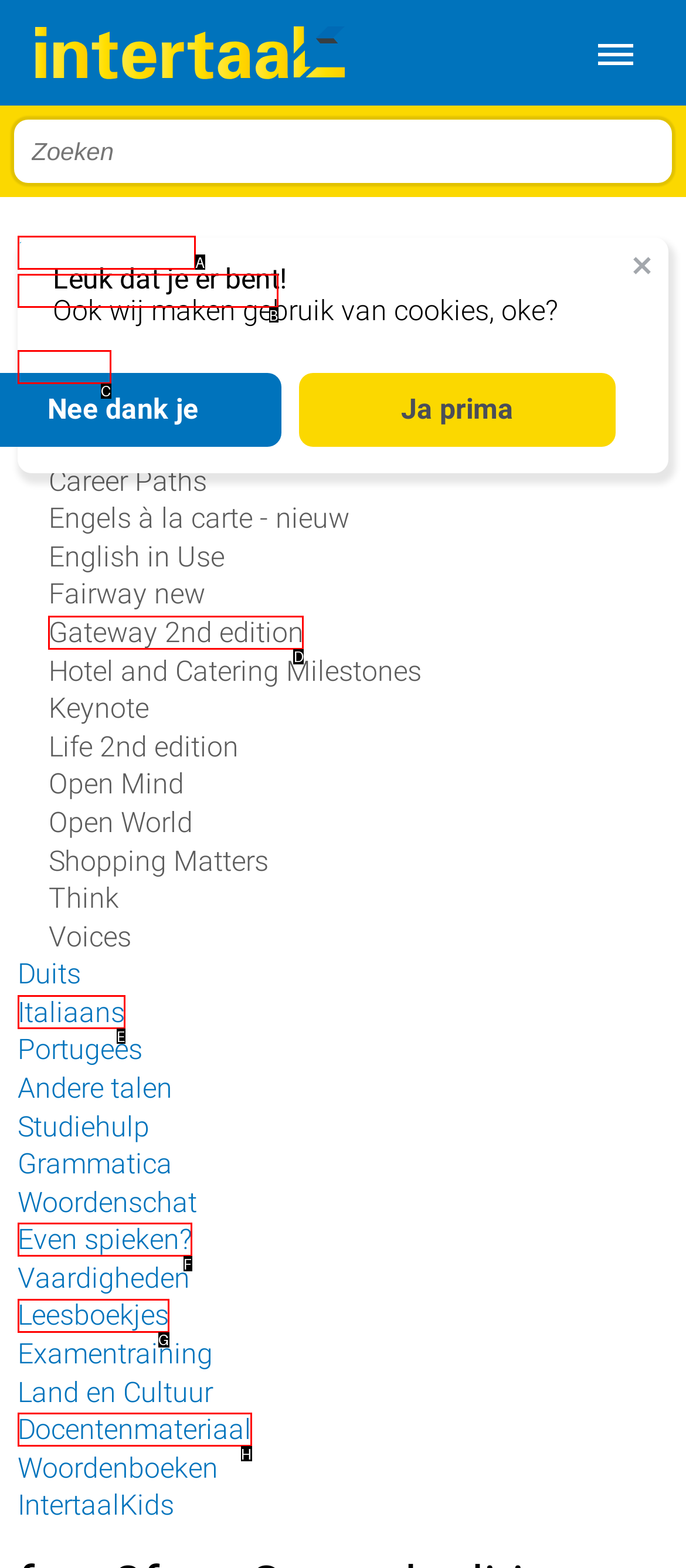Identify the HTML element that matches the description: Gateway 2nd edition
Respond with the letter of the correct option.

D